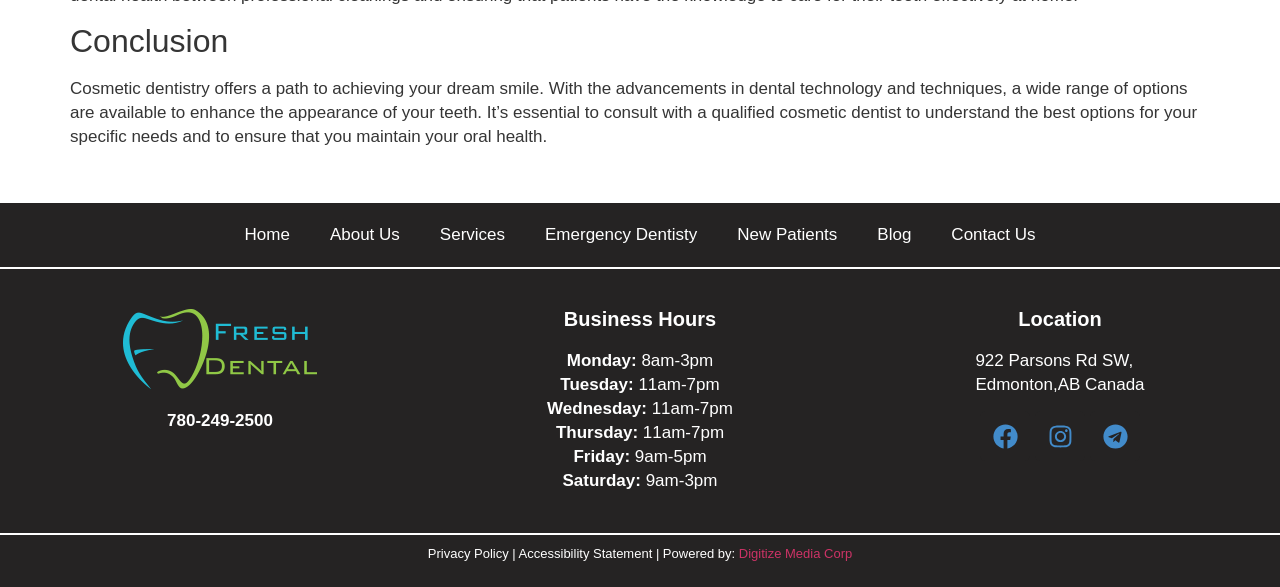Please find and report the bounding box coordinates of the element to click in order to perform the following action: "Check the business hours on Monday". The coordinates should be expressed as four float numbers between 0 and 1, in the format [left, top, right, bottom].

[0.443, 0.598, 0.497, 0.63]